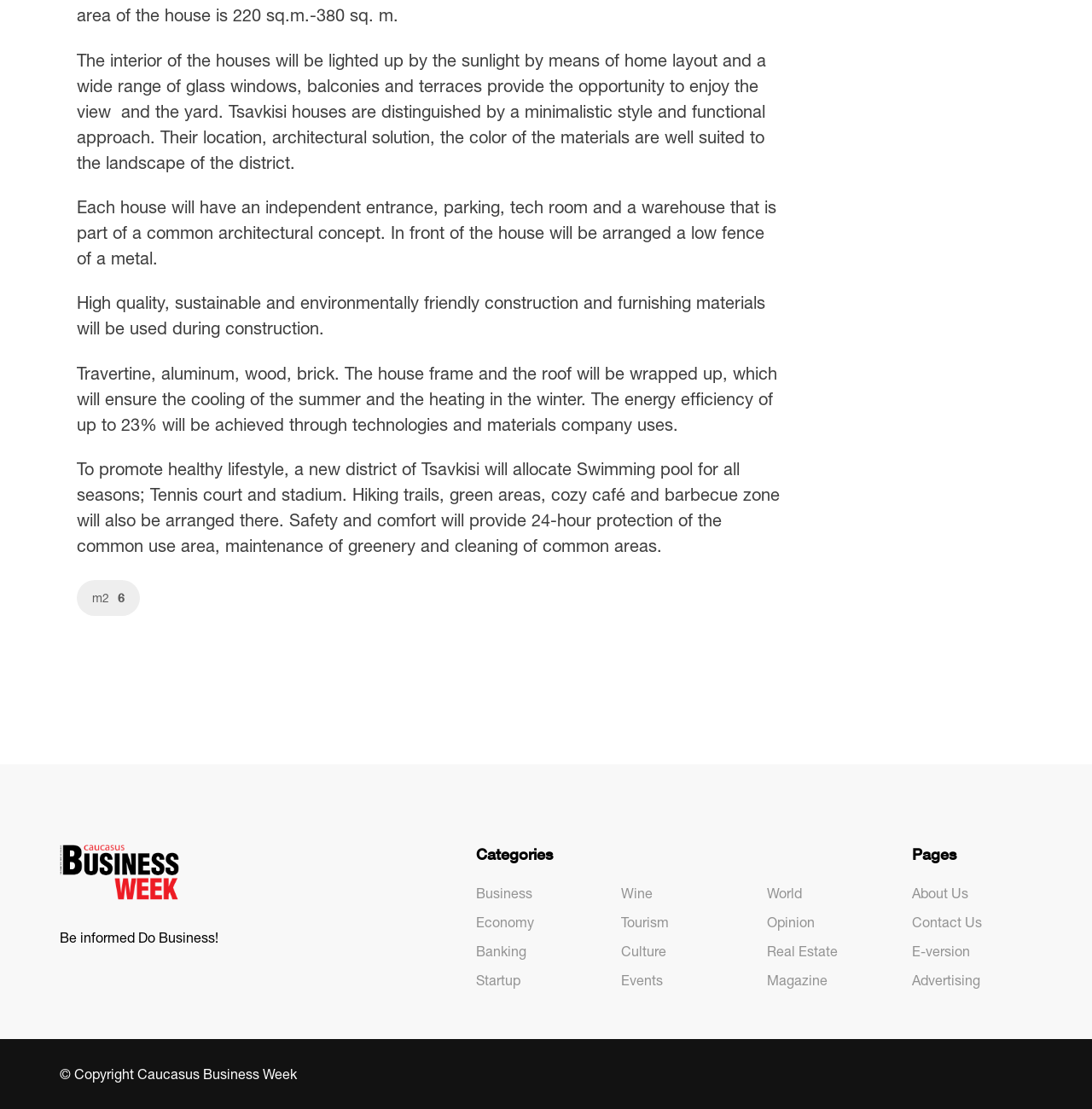Find the bounding box coordinates of the element I should click to carry out the following instruction: "Explore 'Wine'".

[0.569, 0.799, 0.598, 0.812]